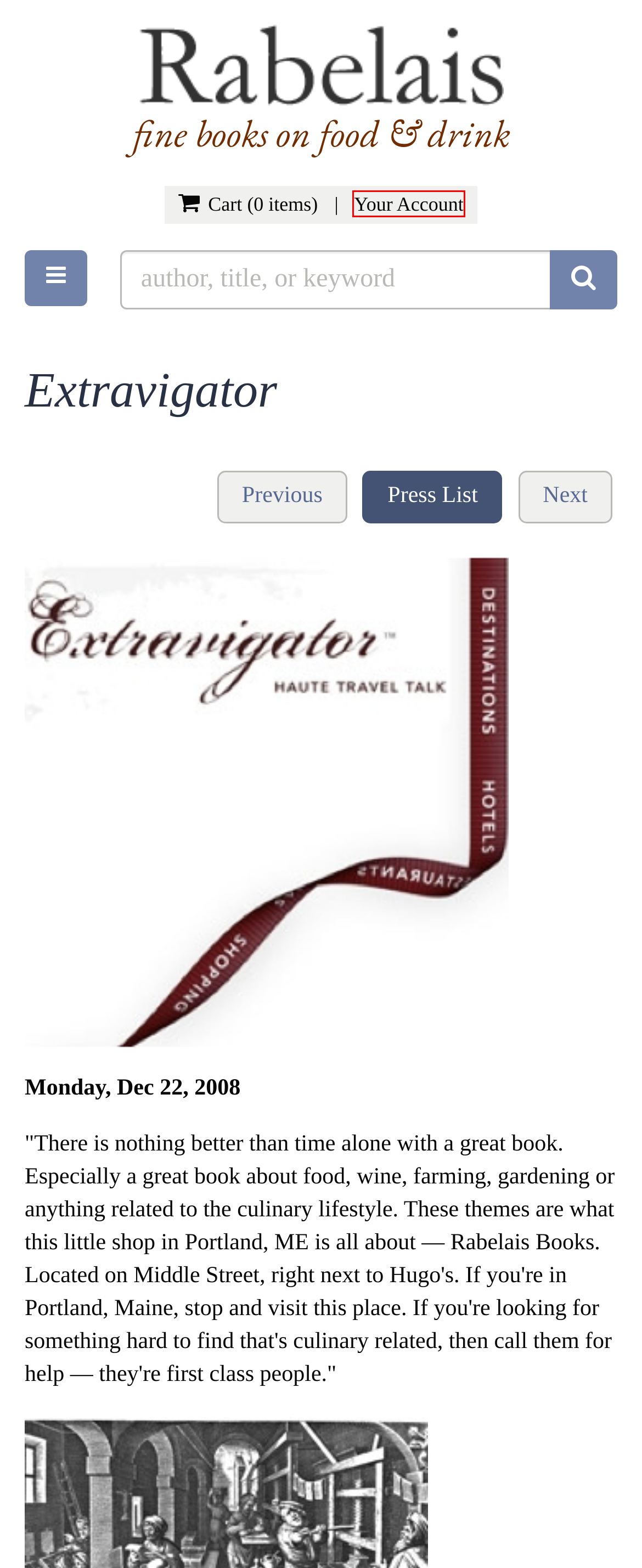Analyze the screenshot of a webpage featuring a red rectangle around an element. Pick the description that best fits the new webpage after interacting with the element inside the red bounding box. Here are the candidates:
A. Rabelais Inc. - My Account
B. Rabelais Inc. - Fine Books on Food & Drink
C. Rabelais Inc. - About Us
D. Password Help
E. Shopping Cart
F. Bibliopolis | We build the tools of the trade
G. Add a Want
H. Rabelais Inc

A